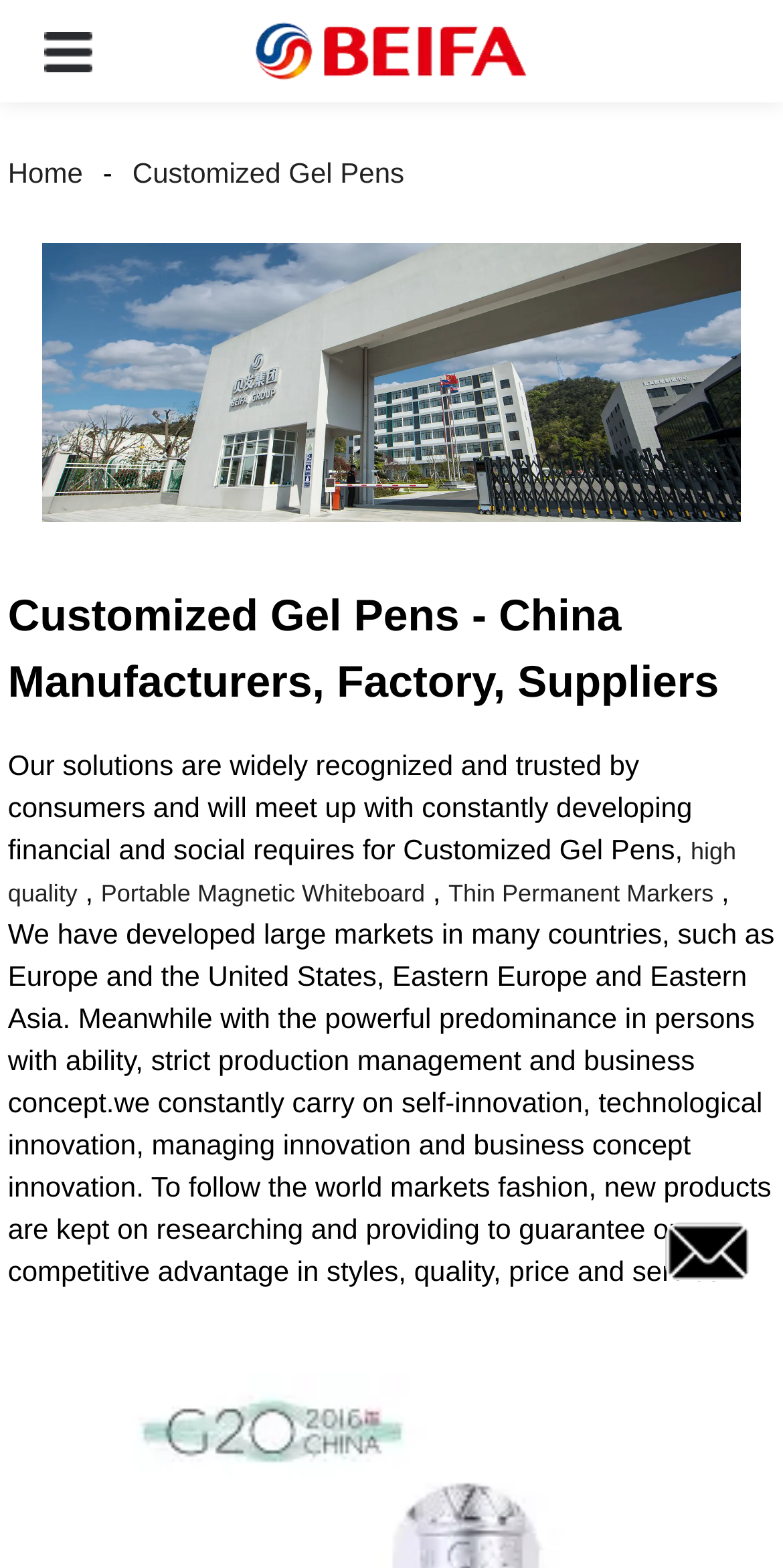Please answer the following question using a single word or phrase: 
How many carousel items are there?

4